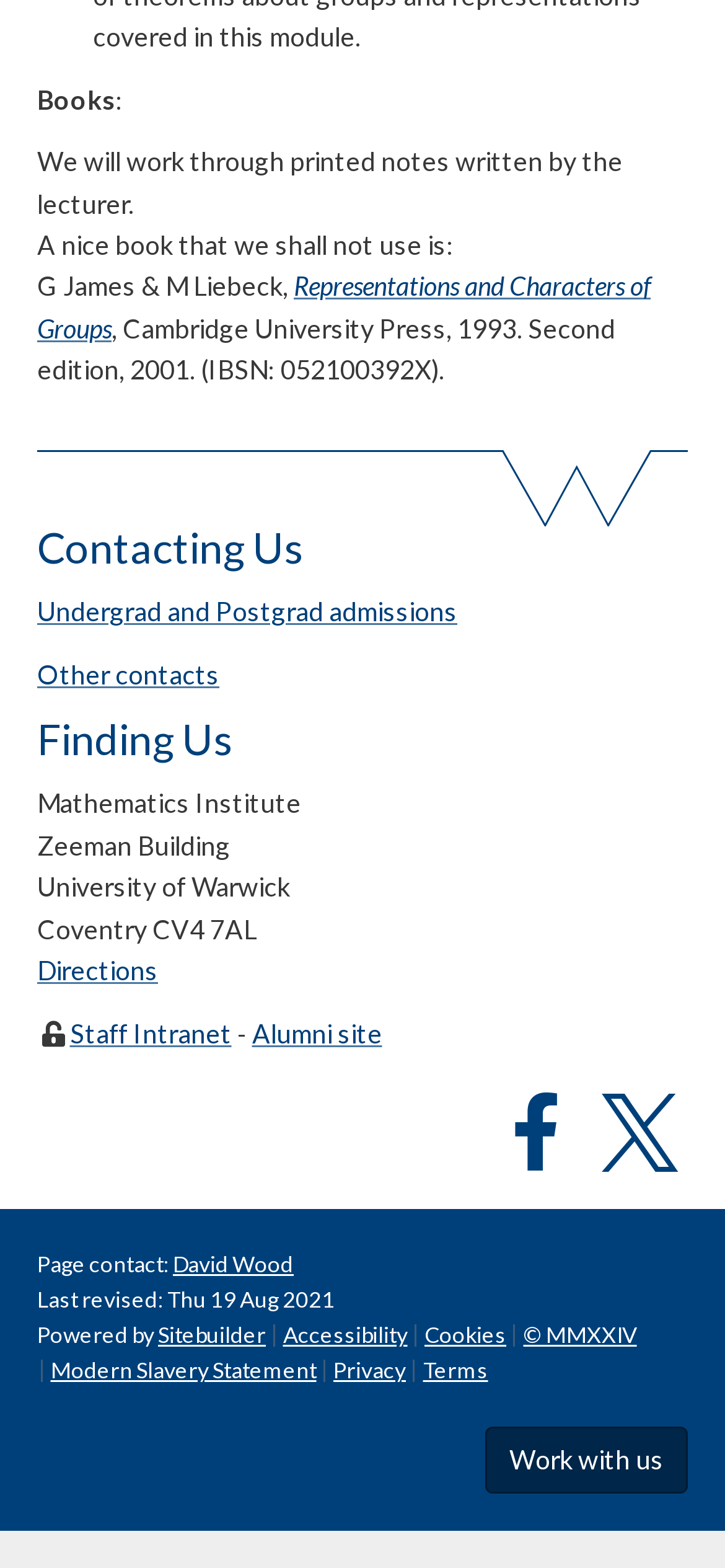Determine the coordinates of the bounding box that should be clicked to complete the instruction: "View August 2022". The coordinates should be represented by four float numbers between 0 and 1: [left, top, right, bottom].

None